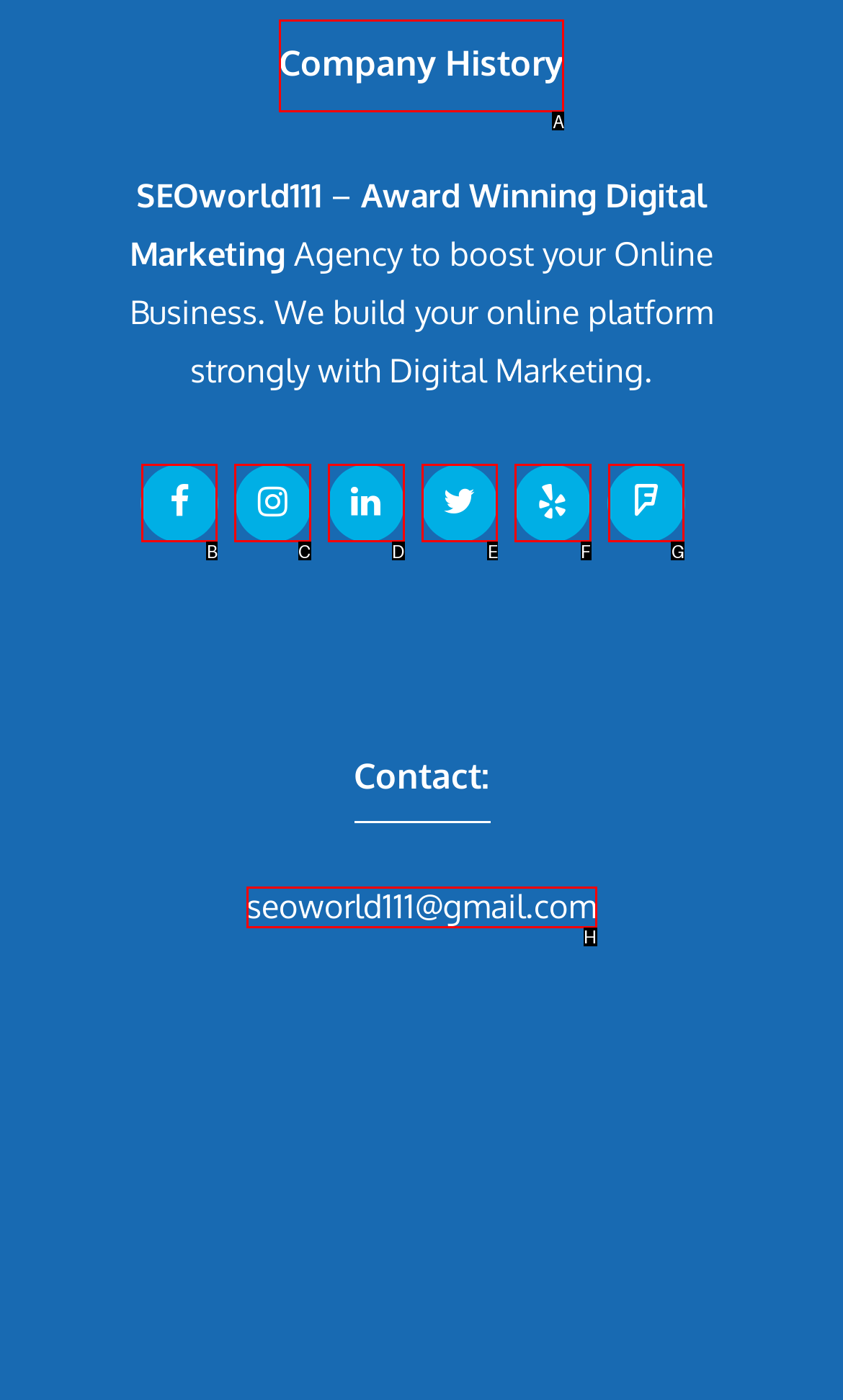Please identify the correct UI element to click for the task: View CITI-SENSE Information Leaflet Respond with the letter of the appropriate option.

None